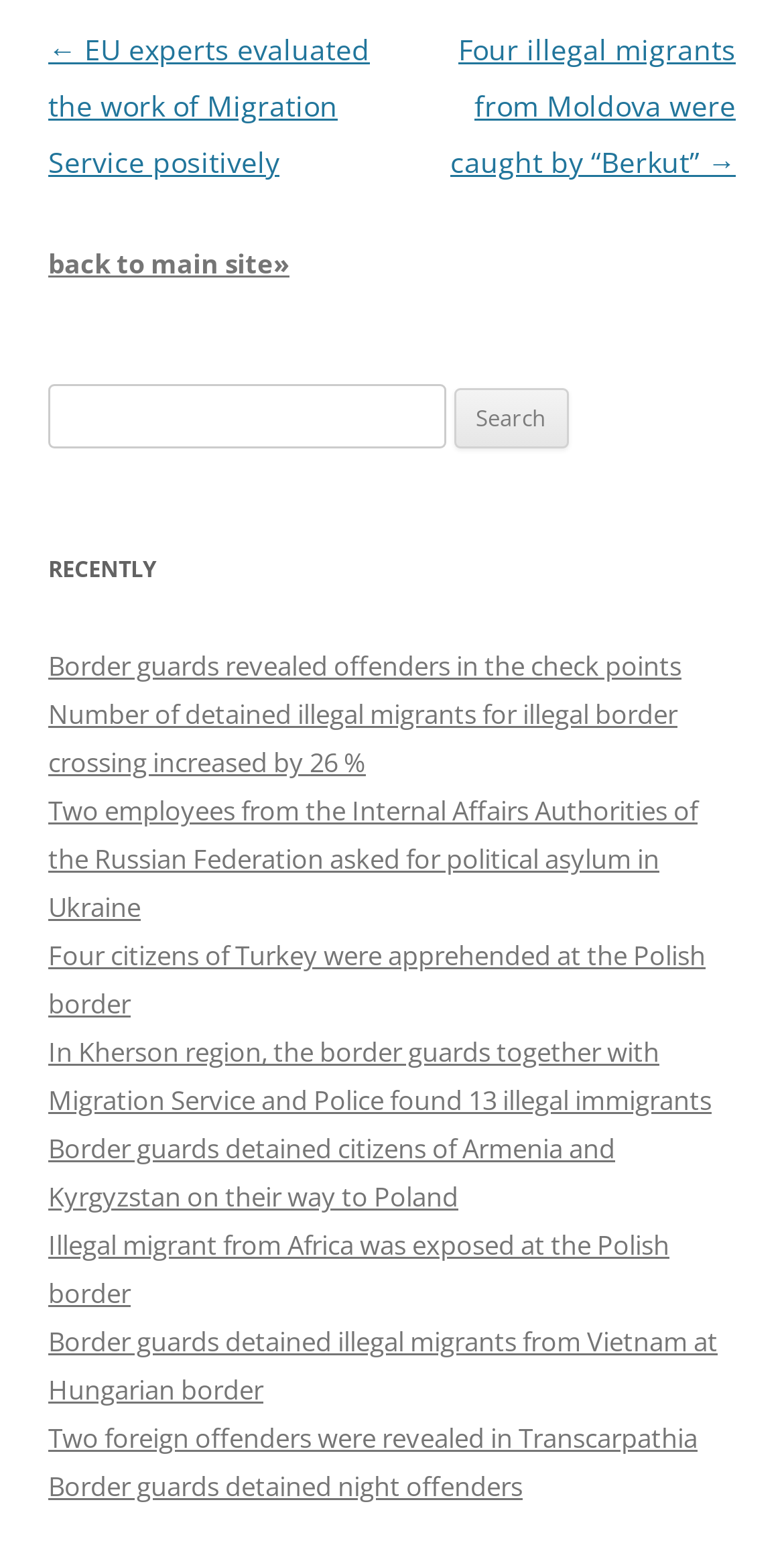Reply to the question with a single word or phrase:
How many links are under the 'RECENTLY' heading?

11